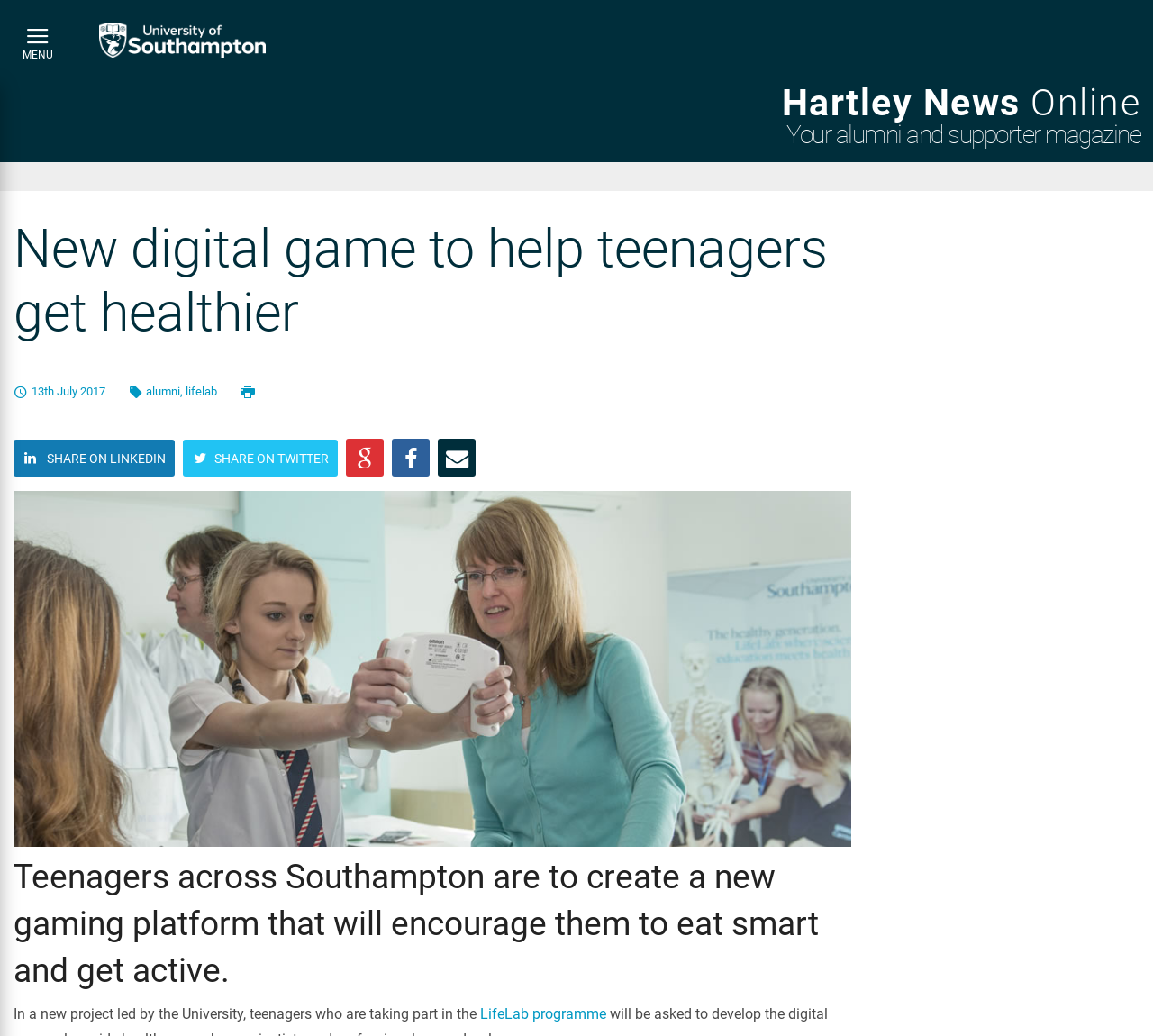Locate the bounding box coordinates of the segment that needs to be clicked to meet this instruction: "Share on LinkedIn".

[0.012, 0.424, 0.151, 0.46]